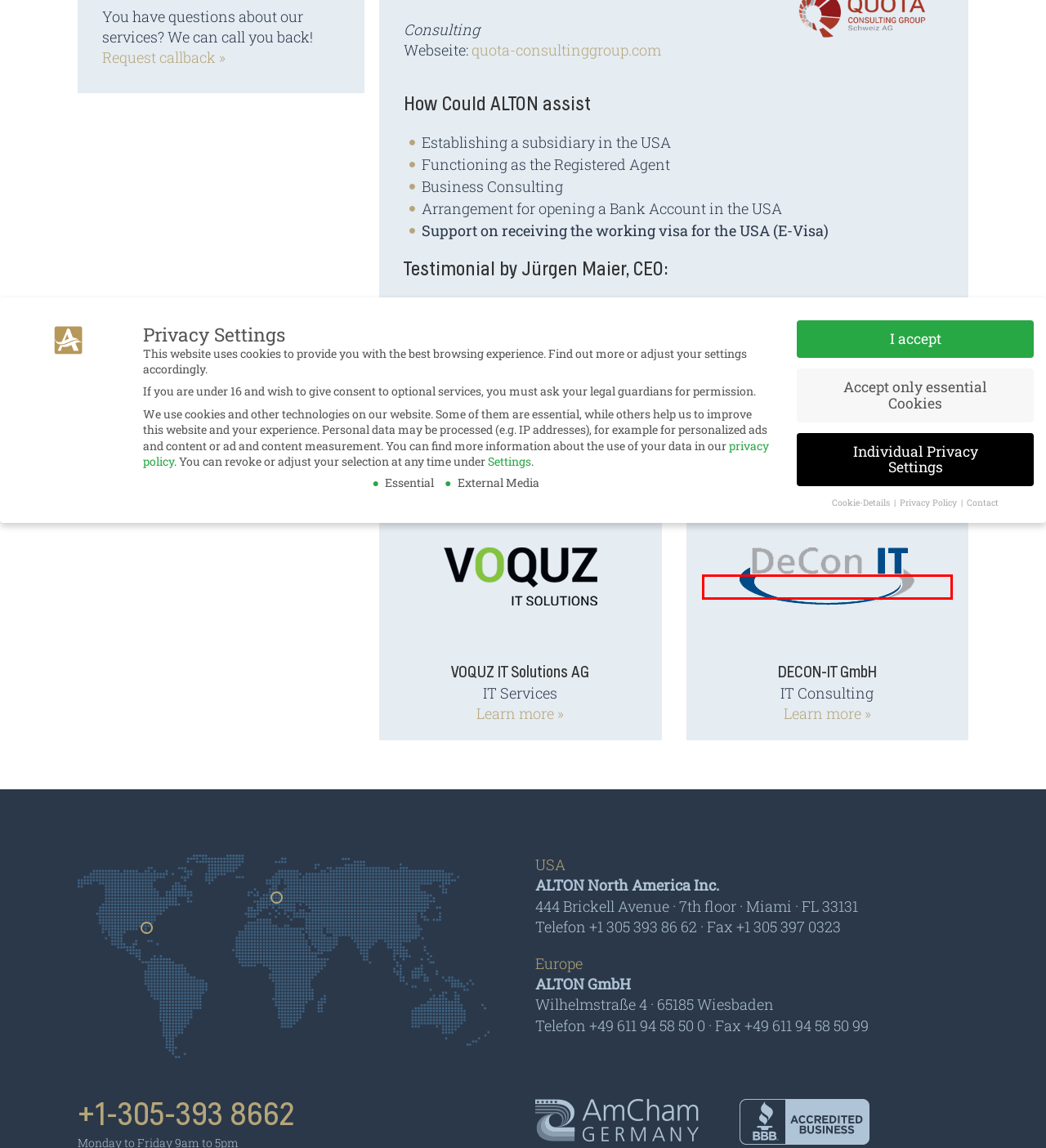Analyze the webpage screenshot with a red bounding box highlighting a UI element. Select the description that best matches the new webpage after clicking the highlighted element. Here are the options:
A. DECON-IT GmbH - ALTON
B. Sitemap - ALTON
C. About Us - ALTON
D. VOQUZ IT Solutions AG - ALTON
E. Home - ALTON
F. Home - Quota Consulting Group Schweiz AG
G. Privacy Policy - ALTON
H. References - ALTON

A